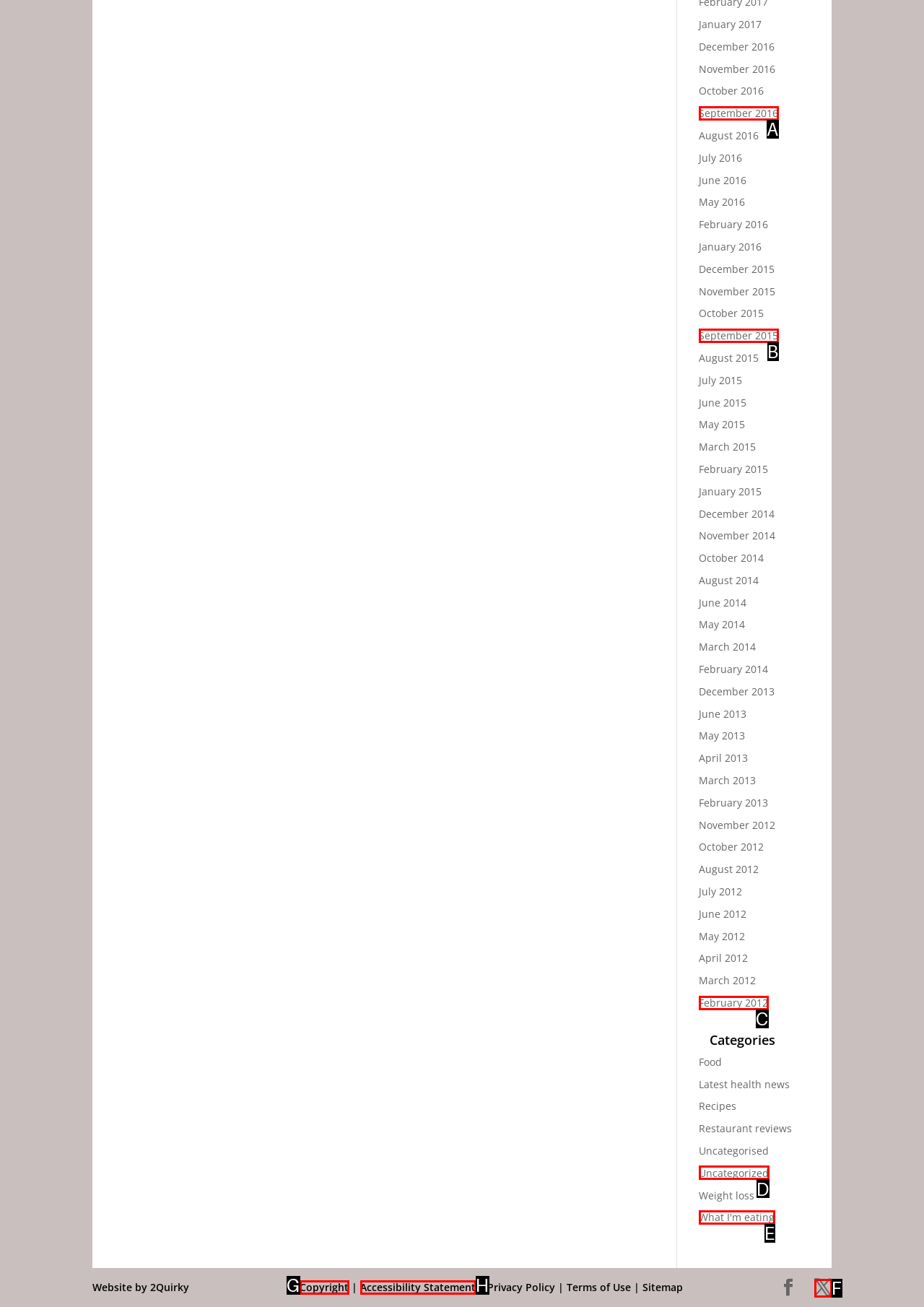Determine which option matches the description: Uncategorized. Answer using the letter of the option.

D